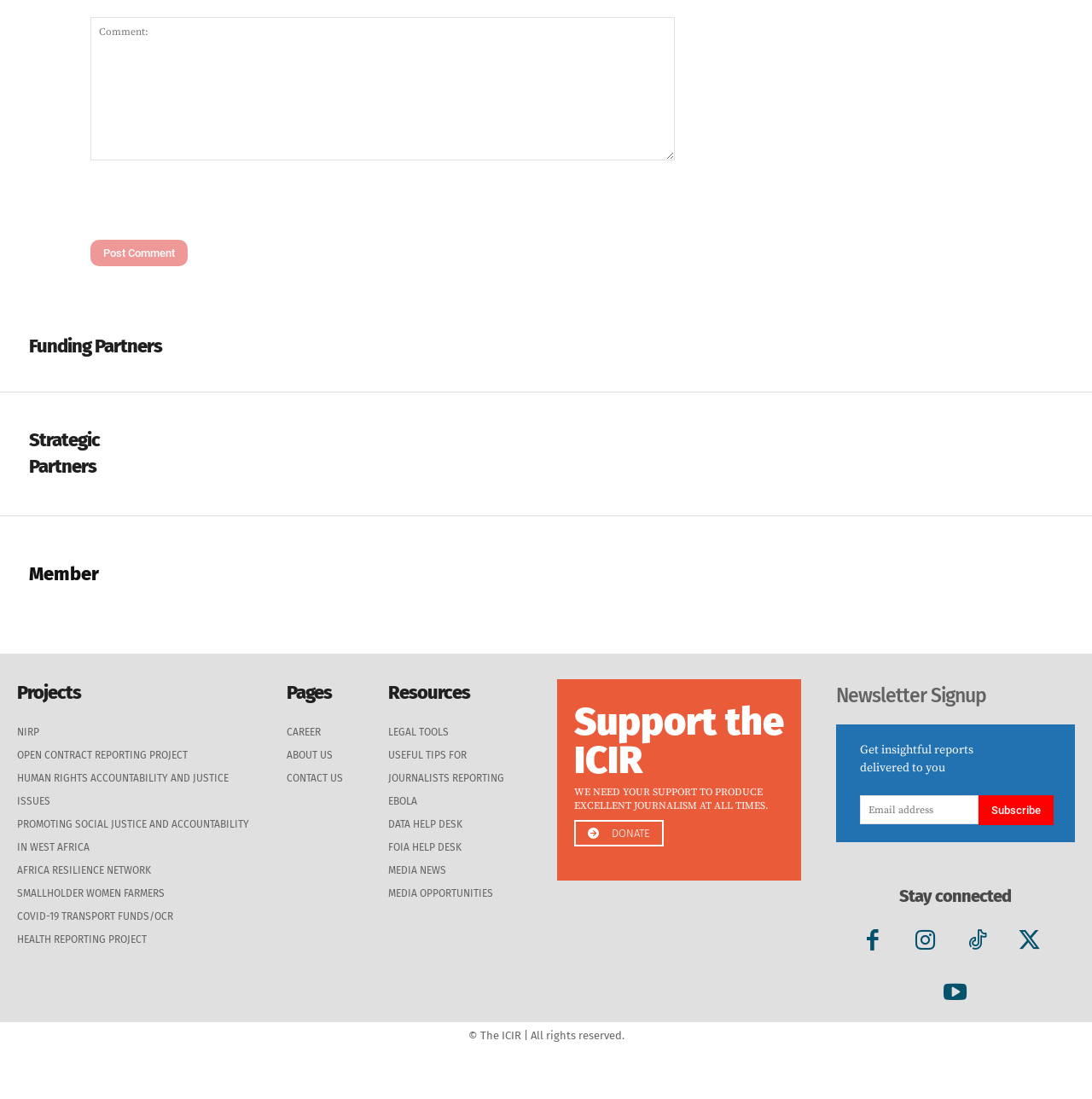Give a short answer to this question using one word or a phrase:
How can users support the ICIR?

Donate